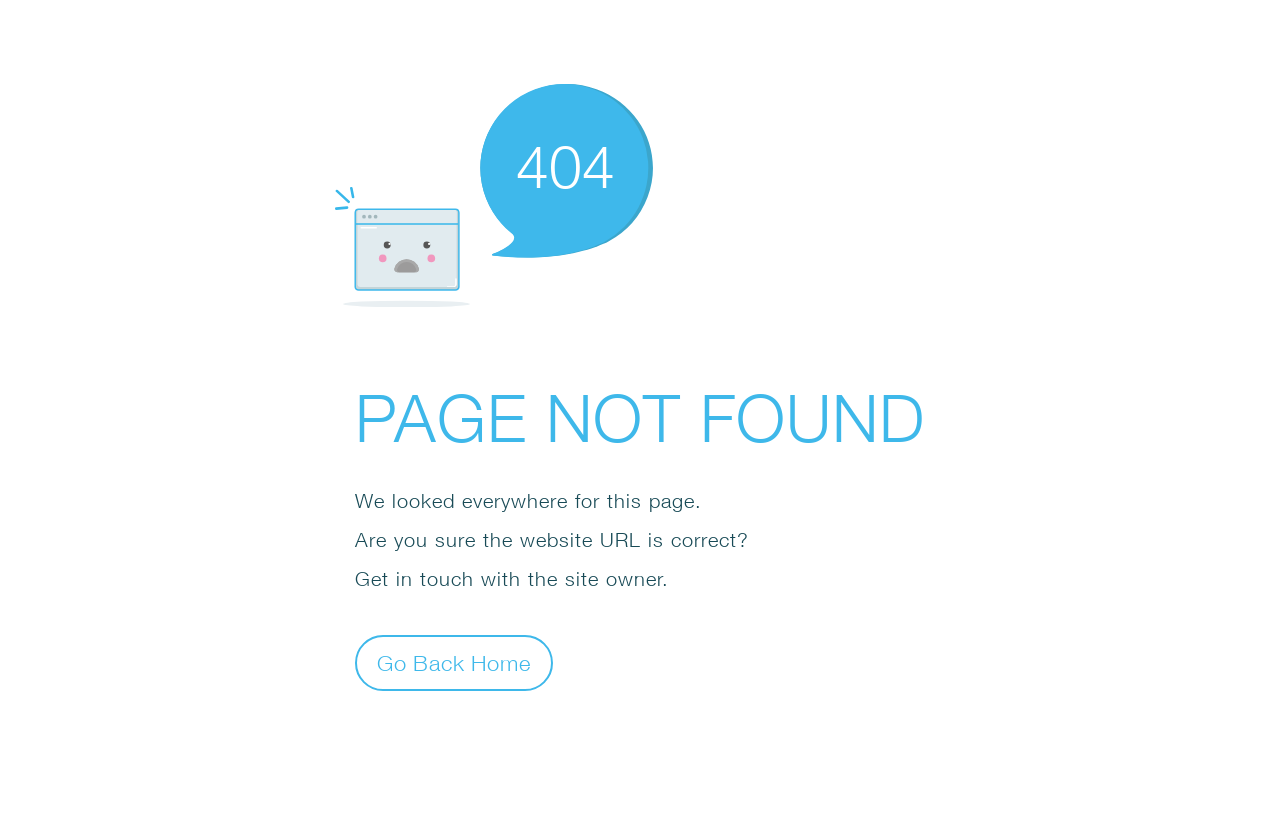Answer the question below with a single word or a brief phrase: 
What is the error code displayed?

404